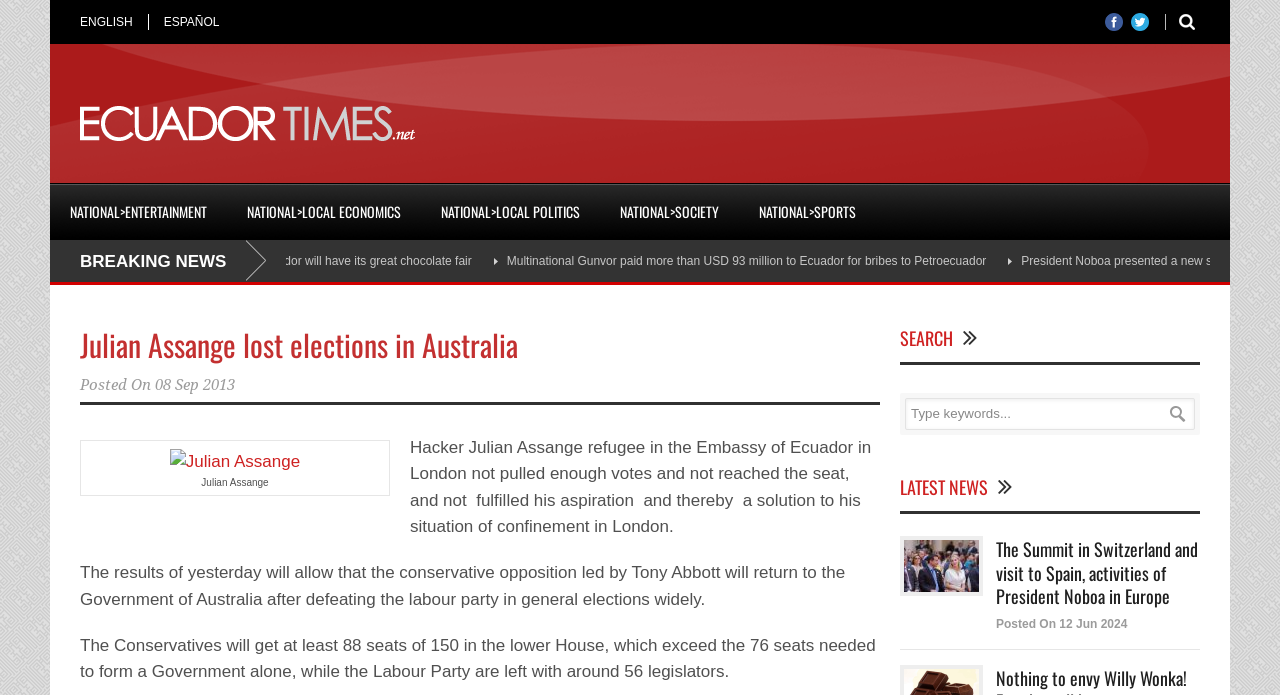Identify and provide the main heading of the webpage.

Julian Assange lost elections in Australia